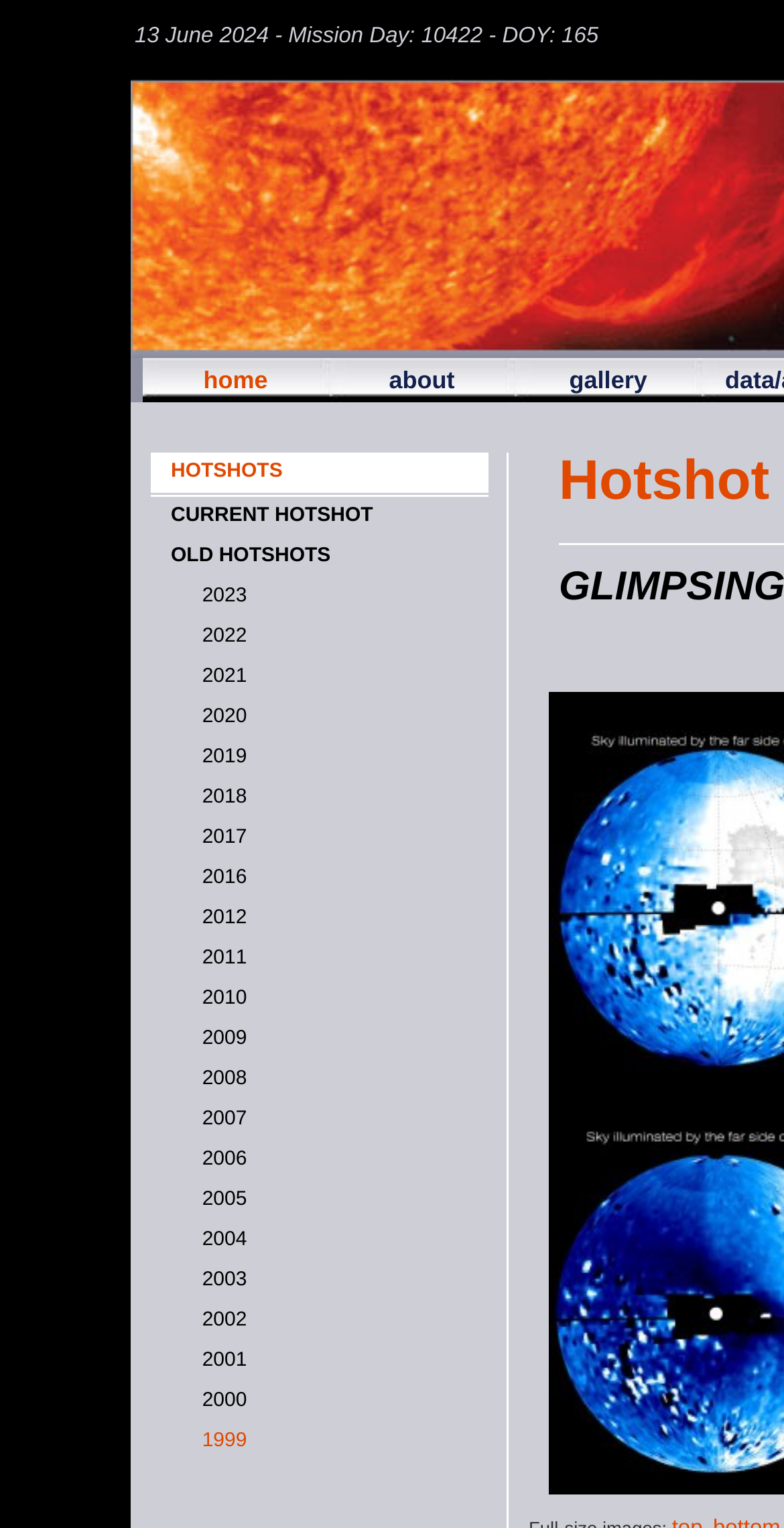Provide the bounding box coordinates of the section that needs to be clicked to accomplish the following instruction: "go to home page."

[0.182, 0.234, 0.419, 0.263]